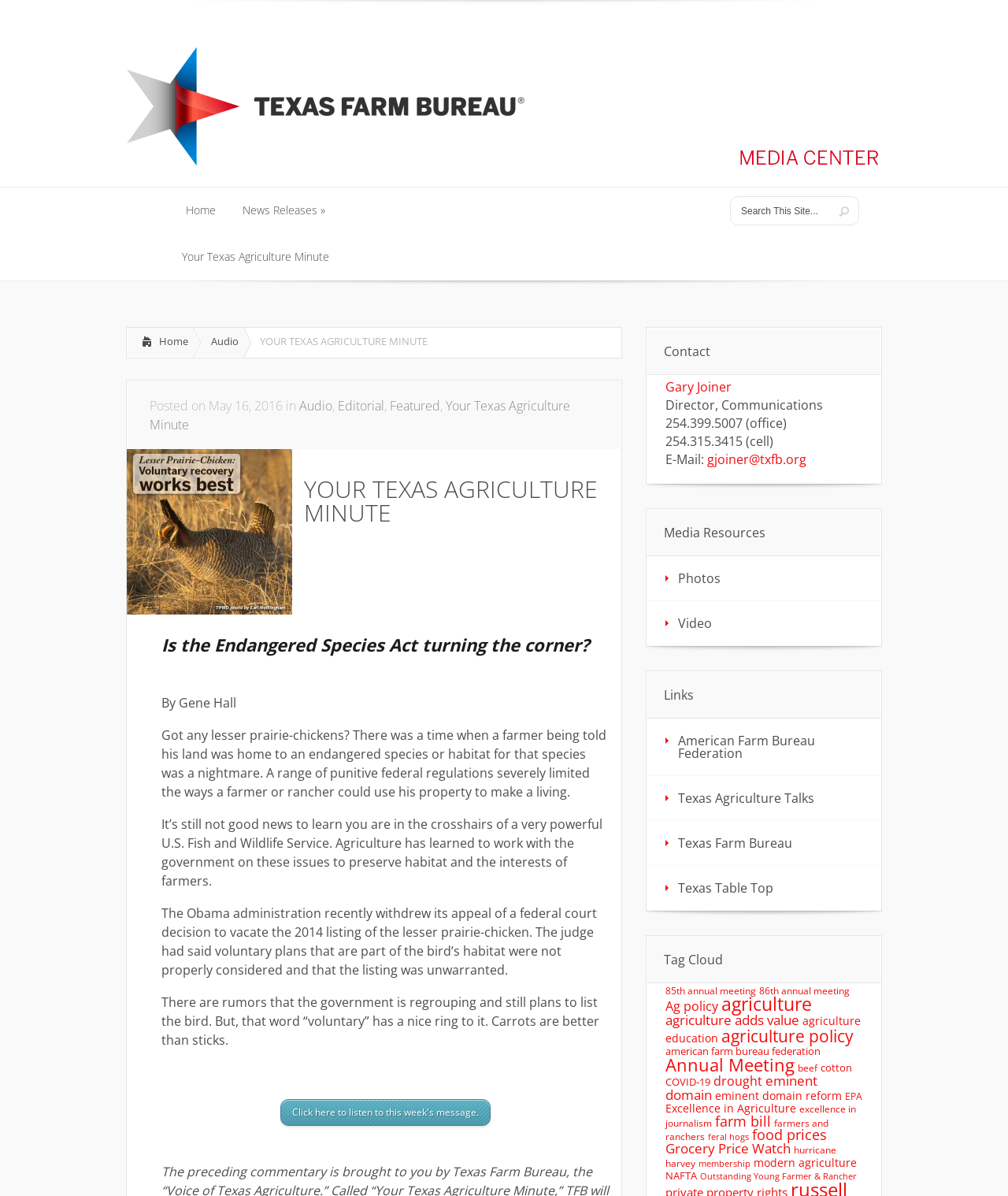Kindly respond to the following question with a single word or a brief phrase: 
What is the title of the article on the webpage?

Is the Endangered Species Act turning the corner?